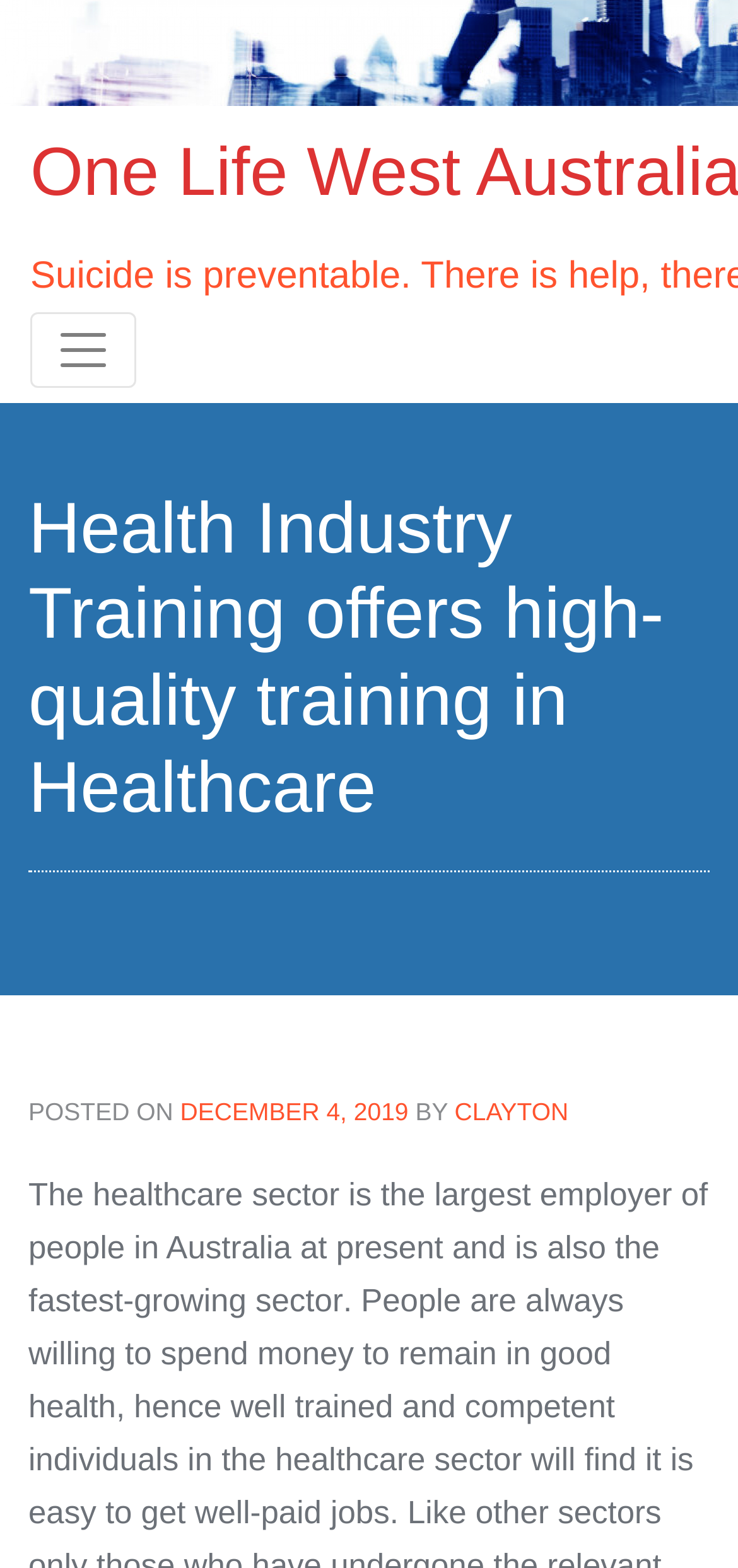What is the name of the organization?
Answer the question with detailed information derived from the image.

The name of the organization can be found in the top-left corner of the webpage, where it is written as 'One Life West Australia' and also has an image with the same name.